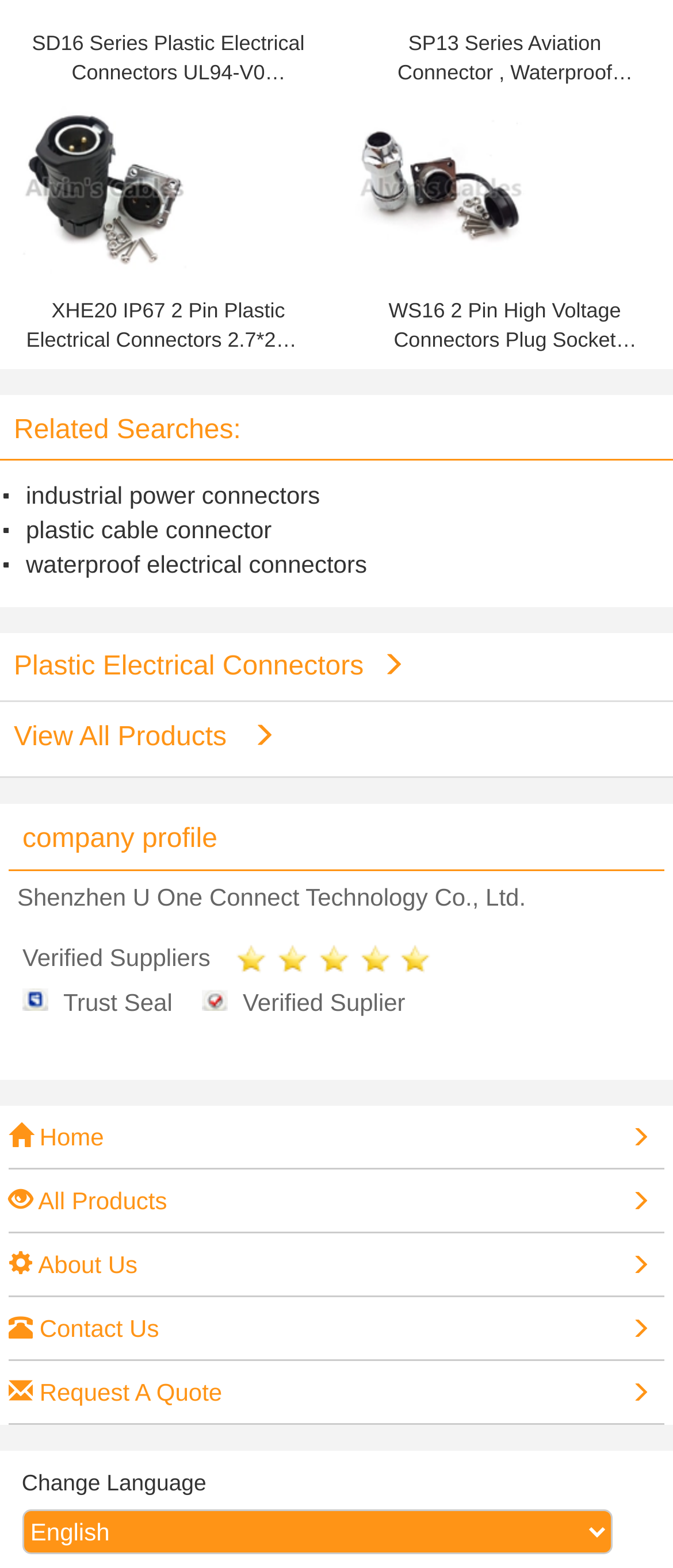Identify the bounding box for the element characterized by the following description: "Recruiter Home".

None